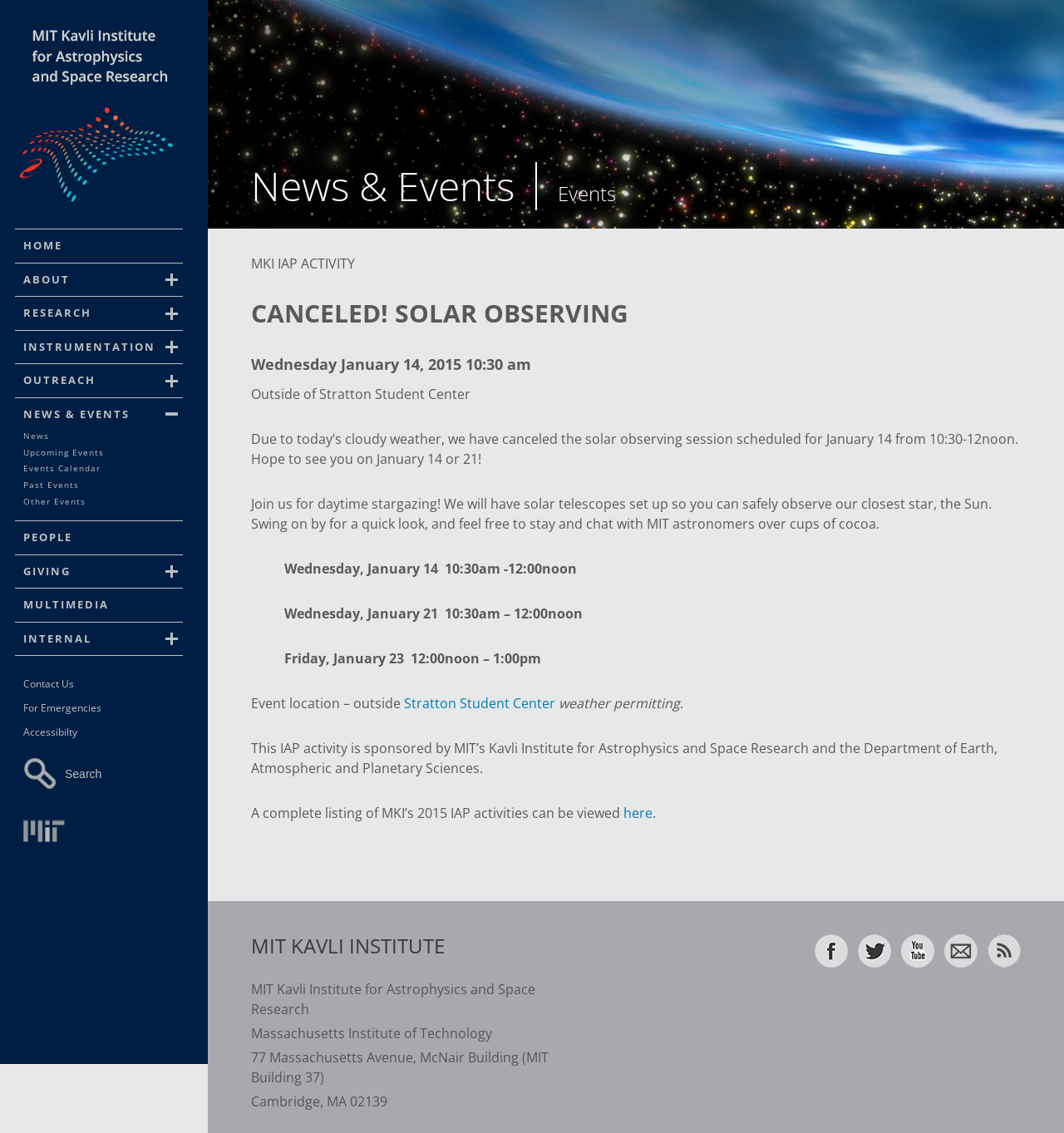Please identify the bounding box coordinates of the element I should click to complete this instruction: 'View NEWS & EVENTS'. The coordinates should be given as four float numbers between 0 and 1, like this: [left, top, right, bottom].

[0.022, 0.358, 0.122, 0.372]